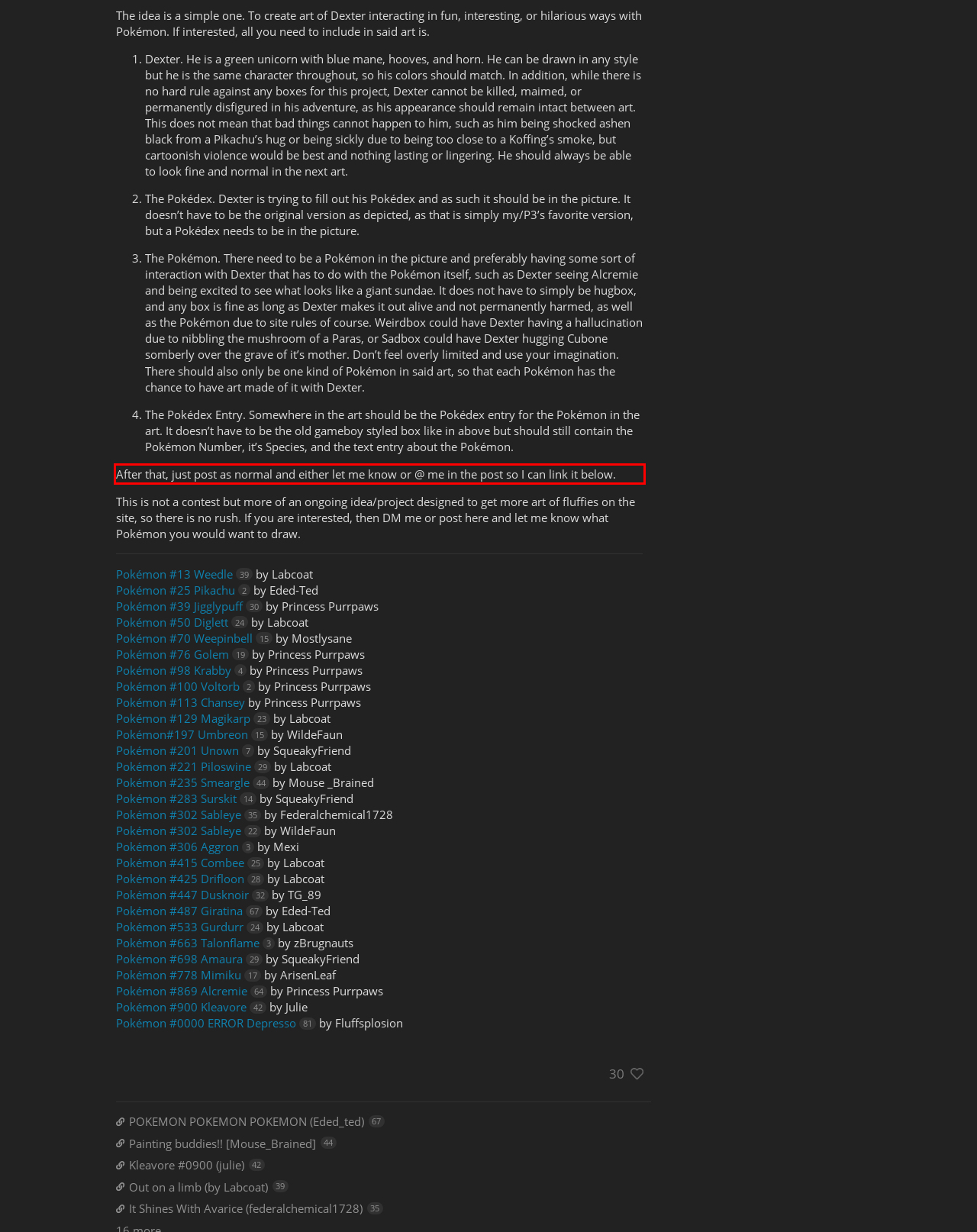You have a screenshot of a webpage with a UI element highlighted by a red bounding box. Use OCR to obtain the text within this highlighted area.

After that, just post as normal and either let me know or @ me in the post so I can link it below.